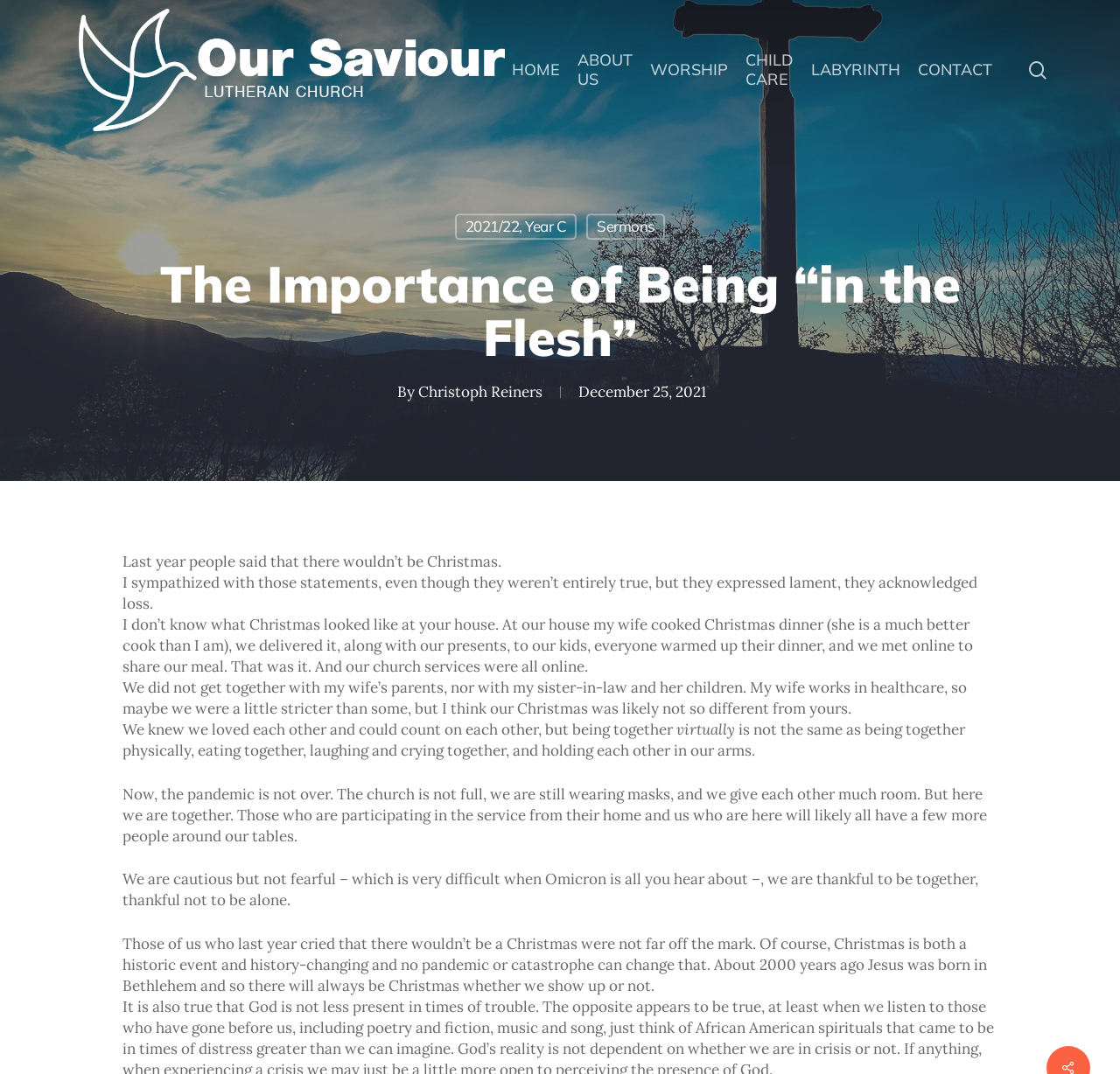Specify the bounding box coordinates of the region I need to click to perform the following instruction: "Read the sermon". The coordinates must be four float numbers in the range of 0 to 1, i.e., [left, top, right, bottom].

[0.109, 0.223, 0.891, 0.356]